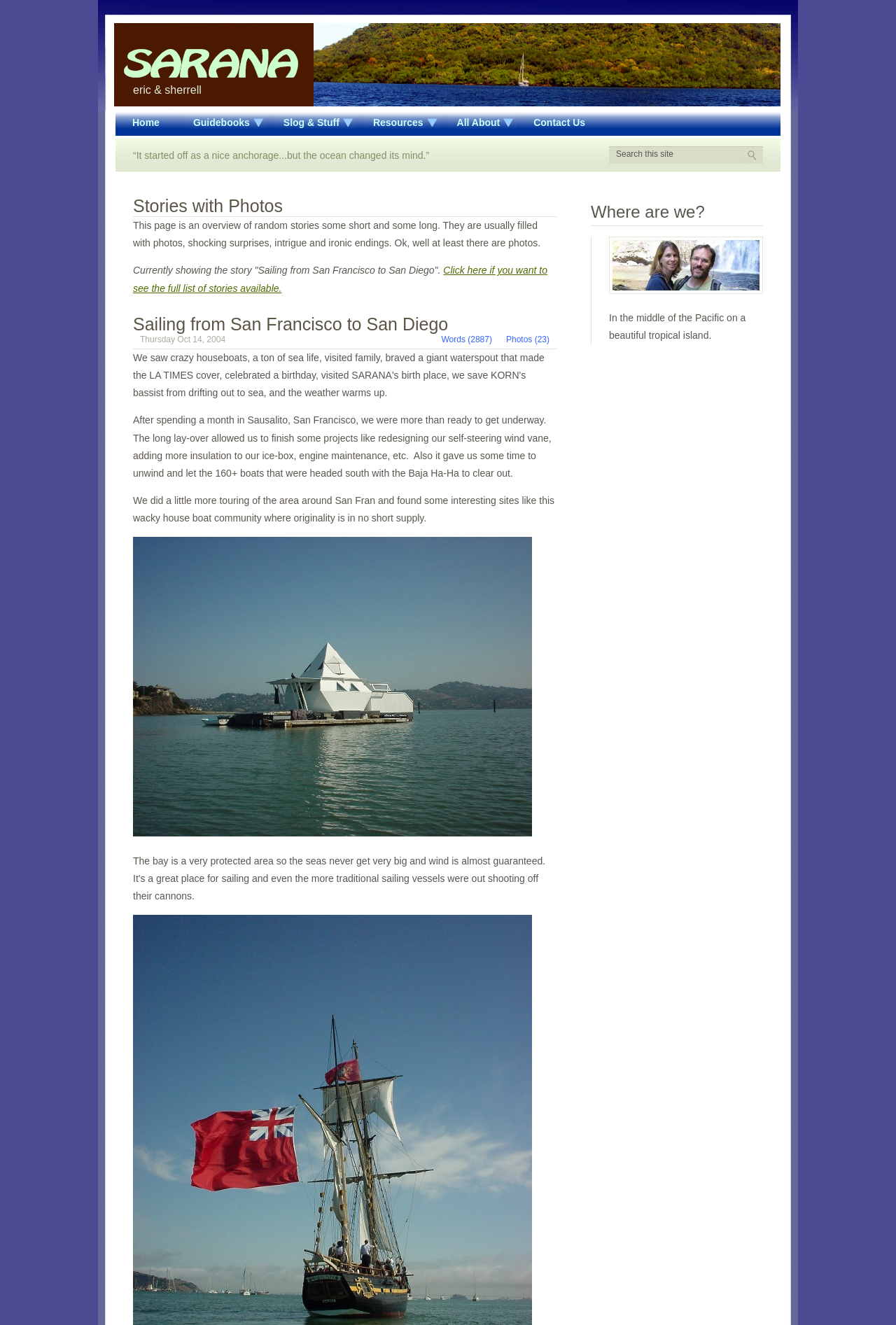Given the description "Home", determine the bounding box of the corresponding UI element.

[0.129, 0.084, 0.197, 0.102]